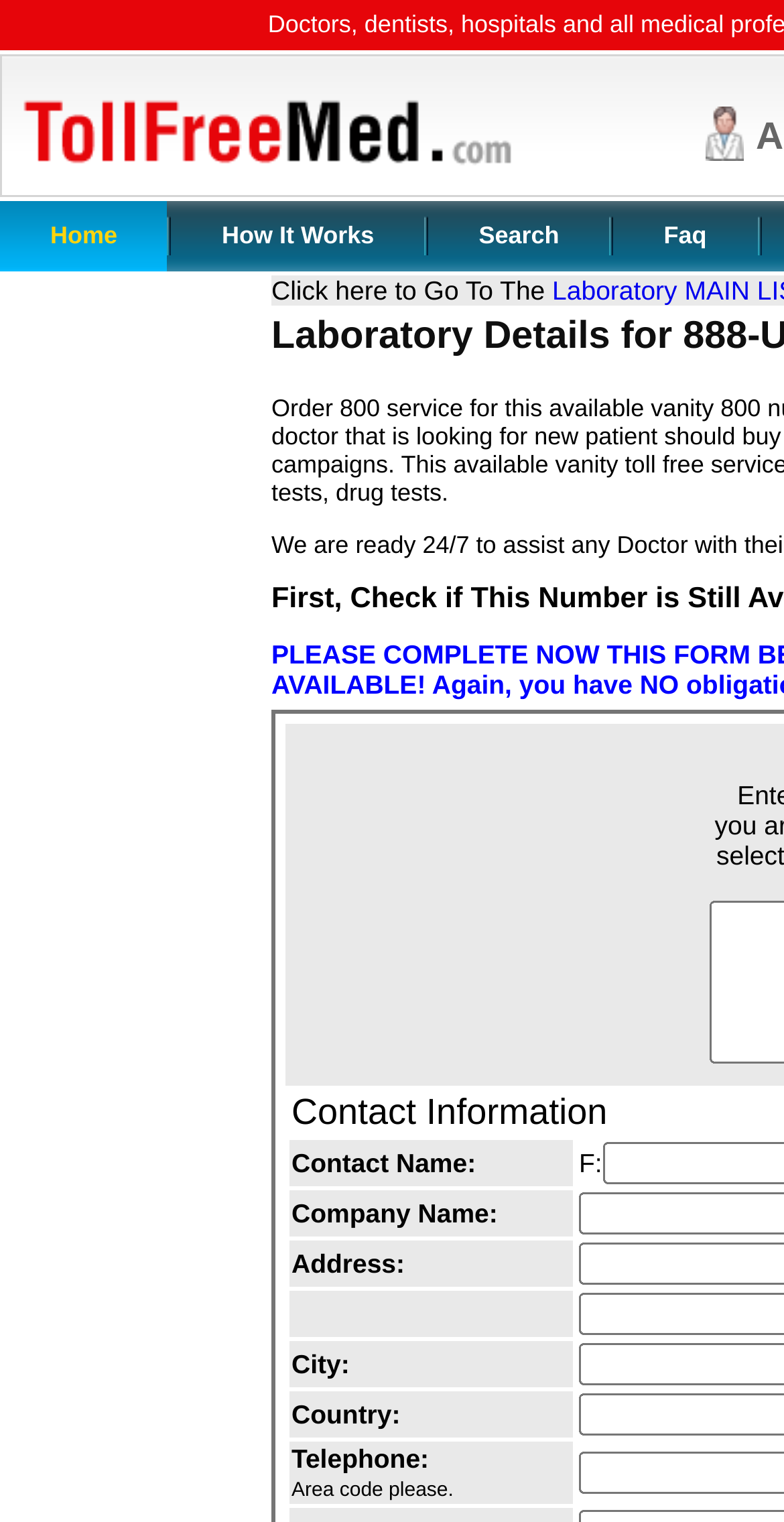Answer the question below in one word or phrase:
What is the position of the 'Faq' link on the webpage?

Rightmost